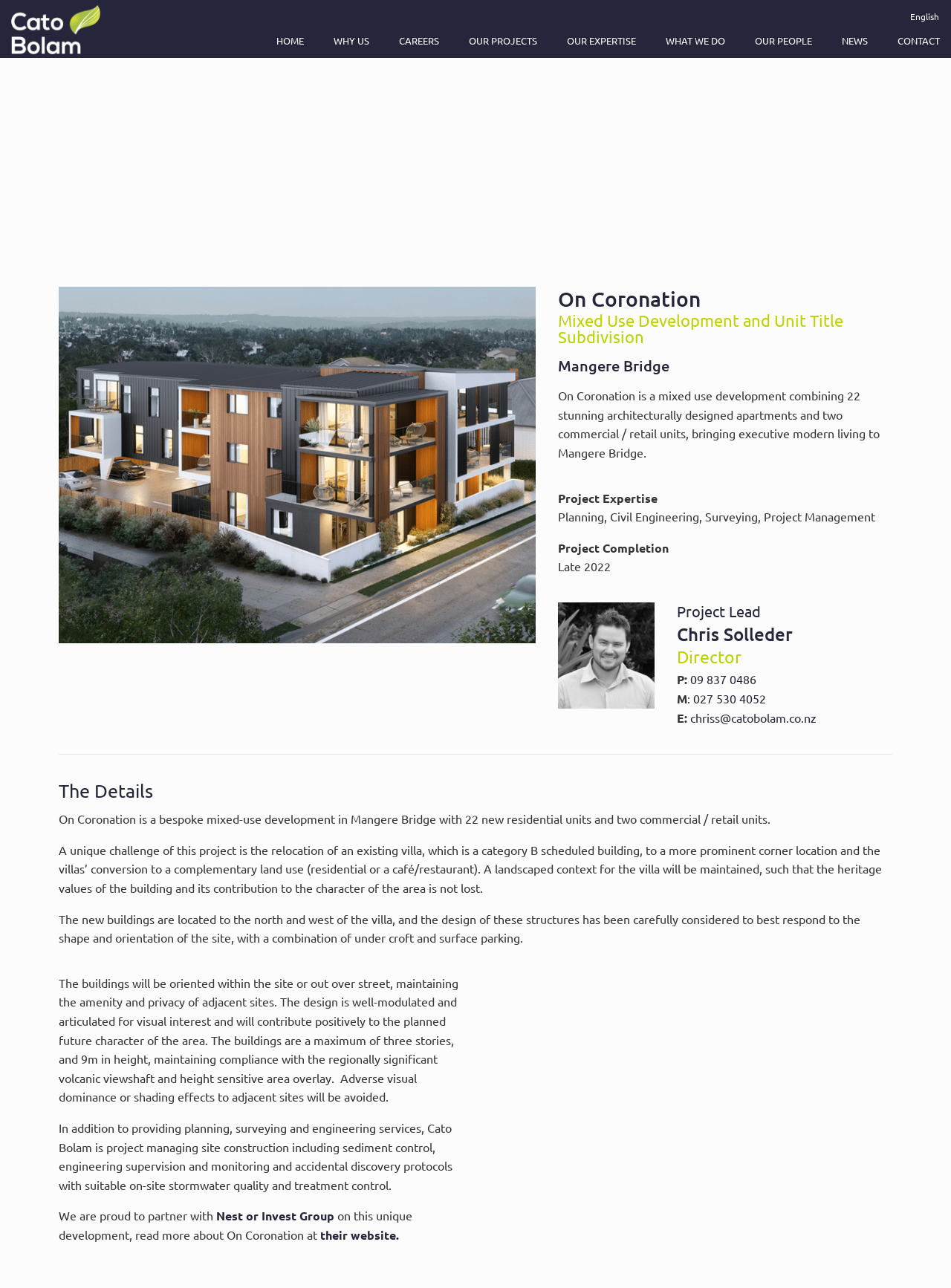Locate the coordinates of the bounding box for the clickable region that fulfills this instruction: "Read more about On Coronation at Nest or Invest Group's website".

[0.337, 0.953, 0.42, 0.965]